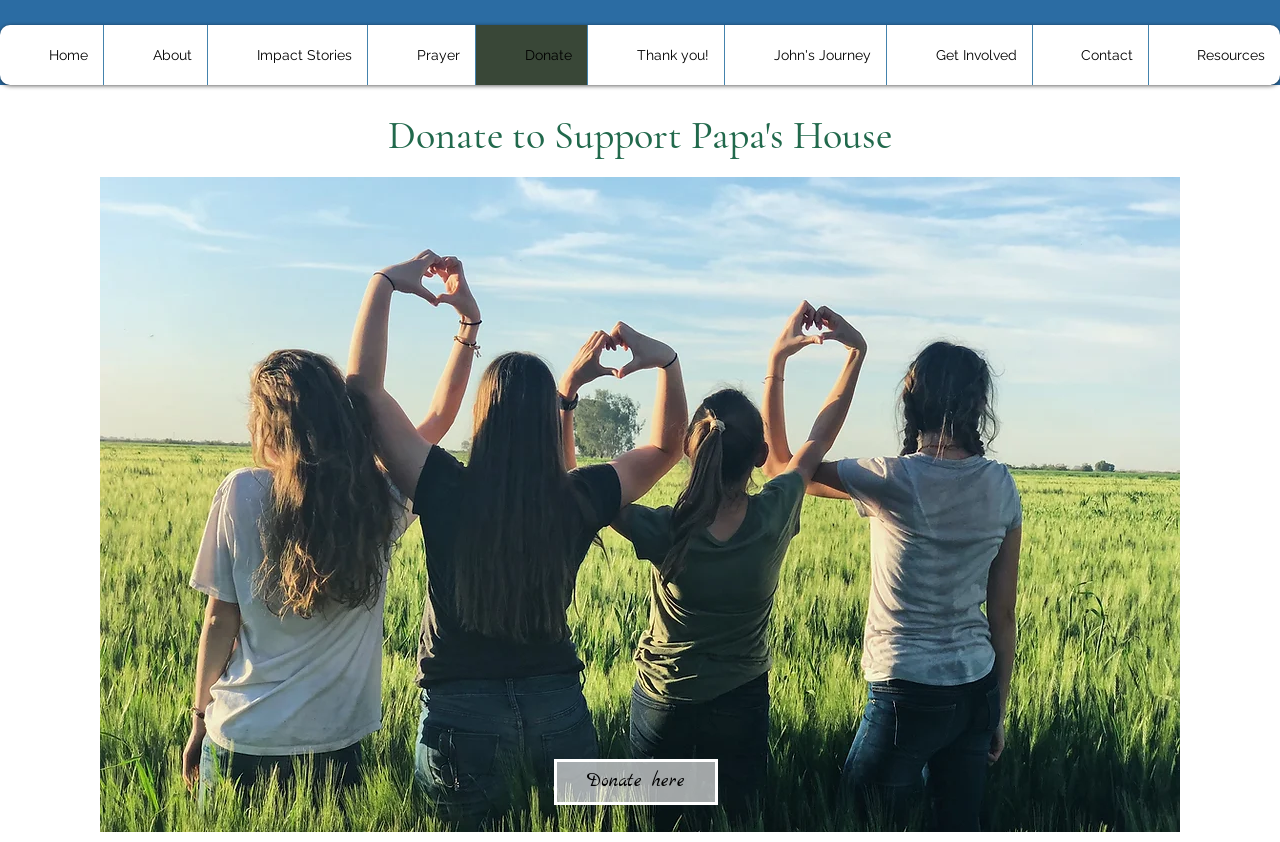Pinpoint the bounding box coordinates of the clickable element needed to complete the instruction: "Click on the 'WordPress' link". The coordinates should be provided as four float numbers between 0 and 1: [left, top, right, bottom].

None